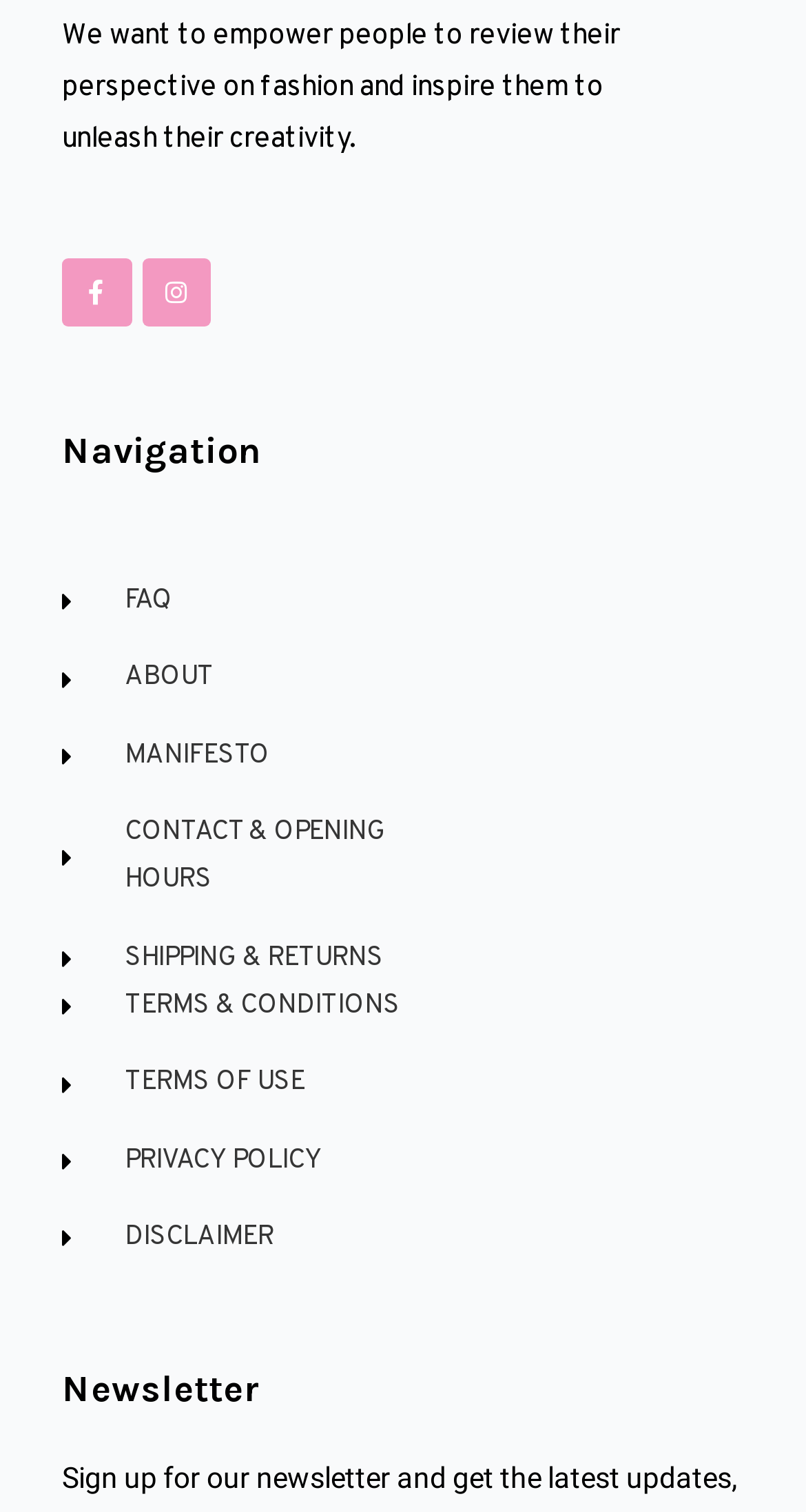What is the purpose of this website?
From the screenshot, provide a brief answer in one word or phrase.

Empower people to review fashion perspective